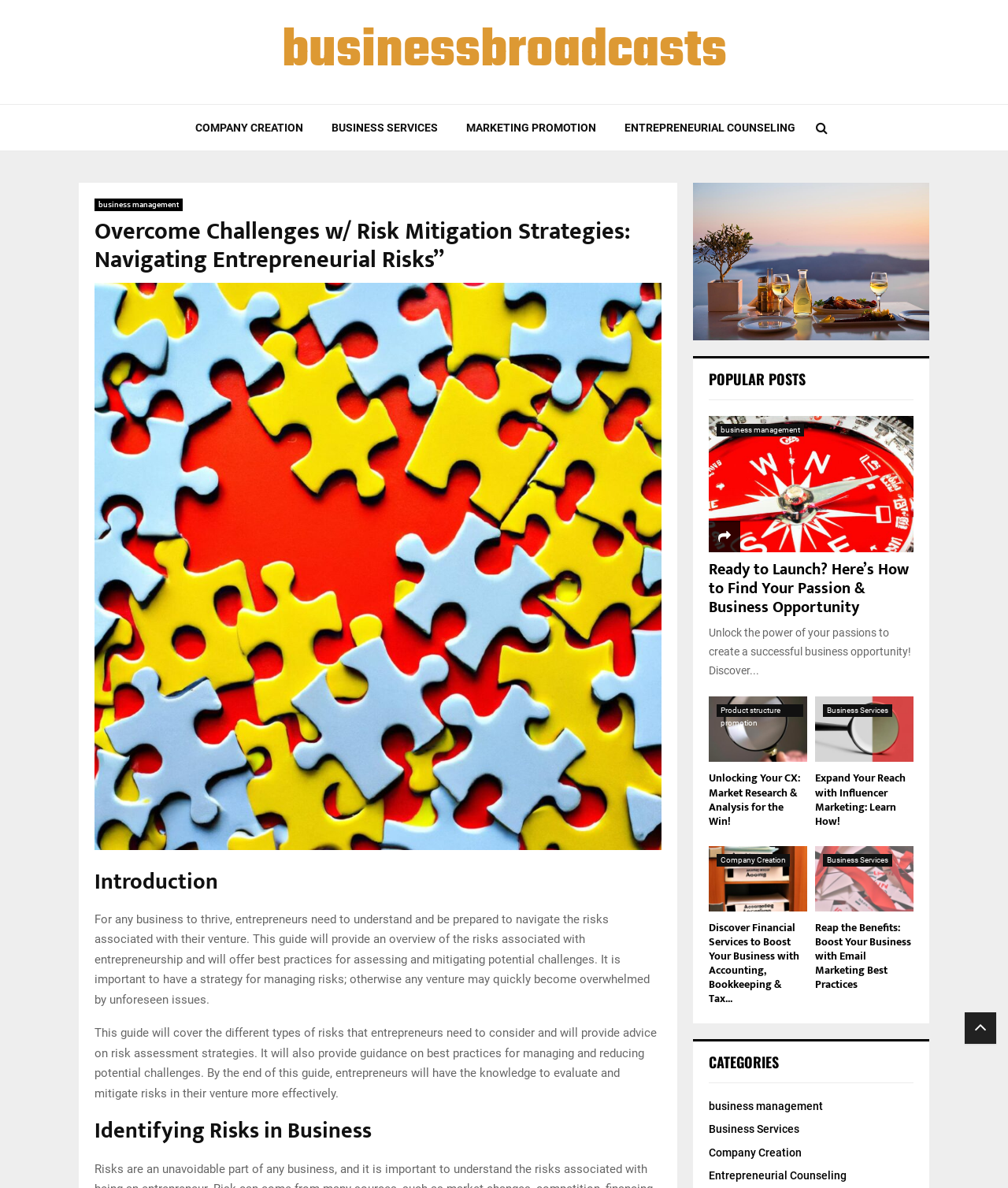What is the purpose of this guide?
Please give a detailed and thorough answer to the question, covering all relevant points.

The static text 'For any business to thrive, entrepreneurs need to understand and be prepared to navigate the risks associated with their venture. This guide will provide an overview of the risks associated with entrepreneurship and will offer best practices for assessing and mitigating potential challenges.' suggests that the purpose of this guide is to provide an overview of entrepreneurial risks and offer best practices for assessing and mitigating them.